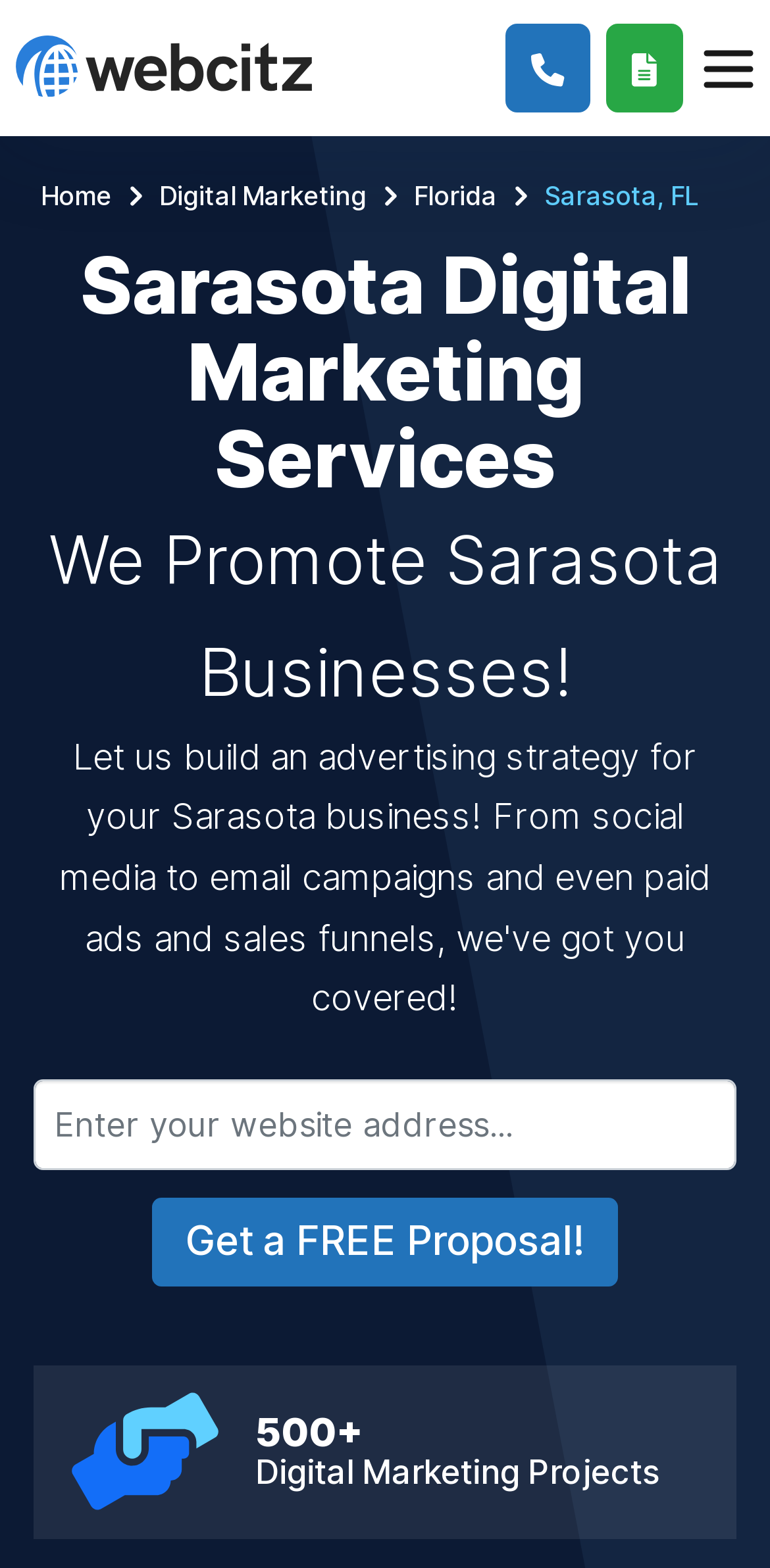Provide a brief response to the question using a single word or phrase: 
How many digital marketing projects are mentioned?

500+